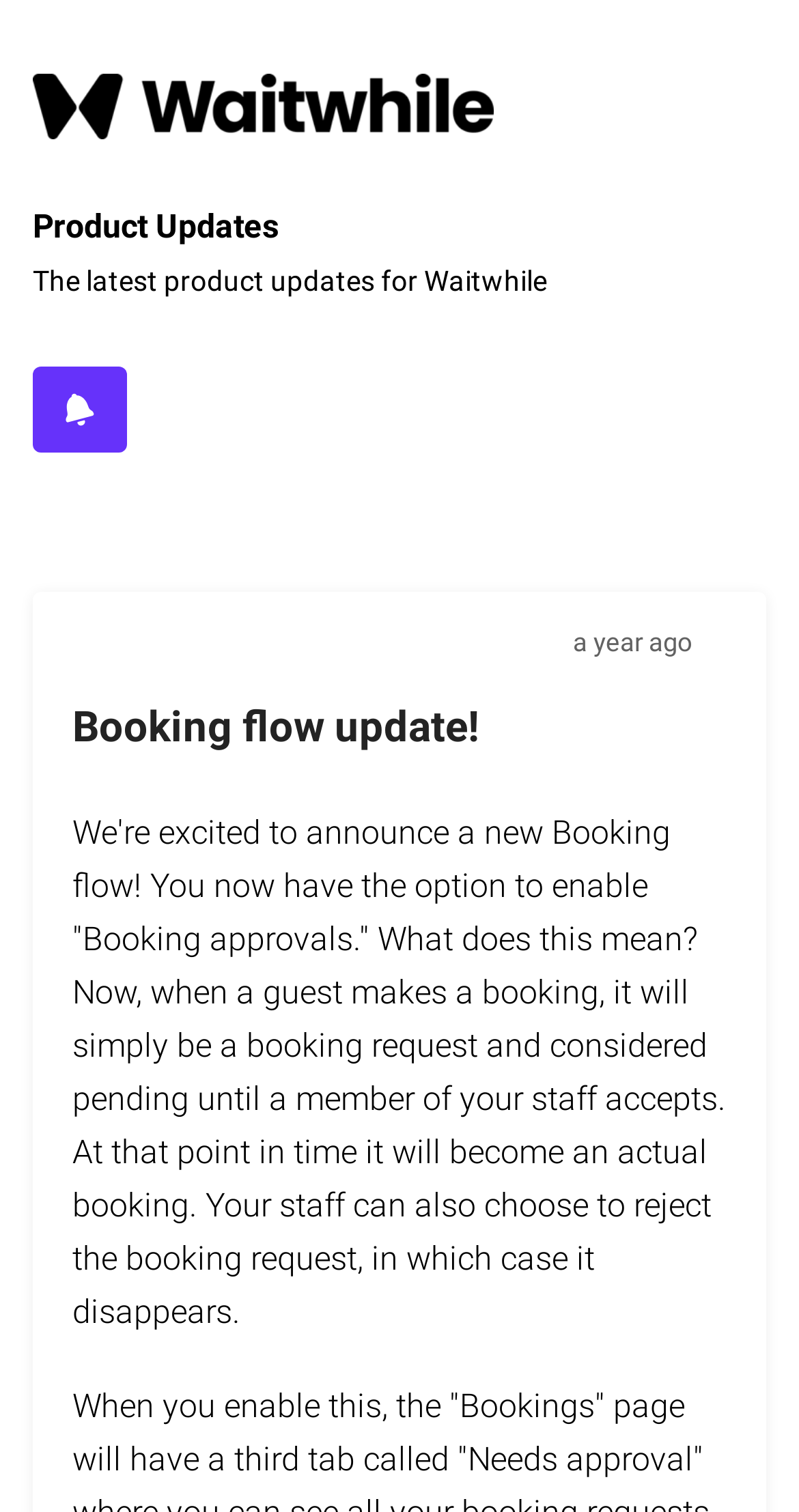Predict the bounding box of the UI element that fits this description: "Subscribe to Updates".

[0.041, 0.243, 0.159, 0.299]